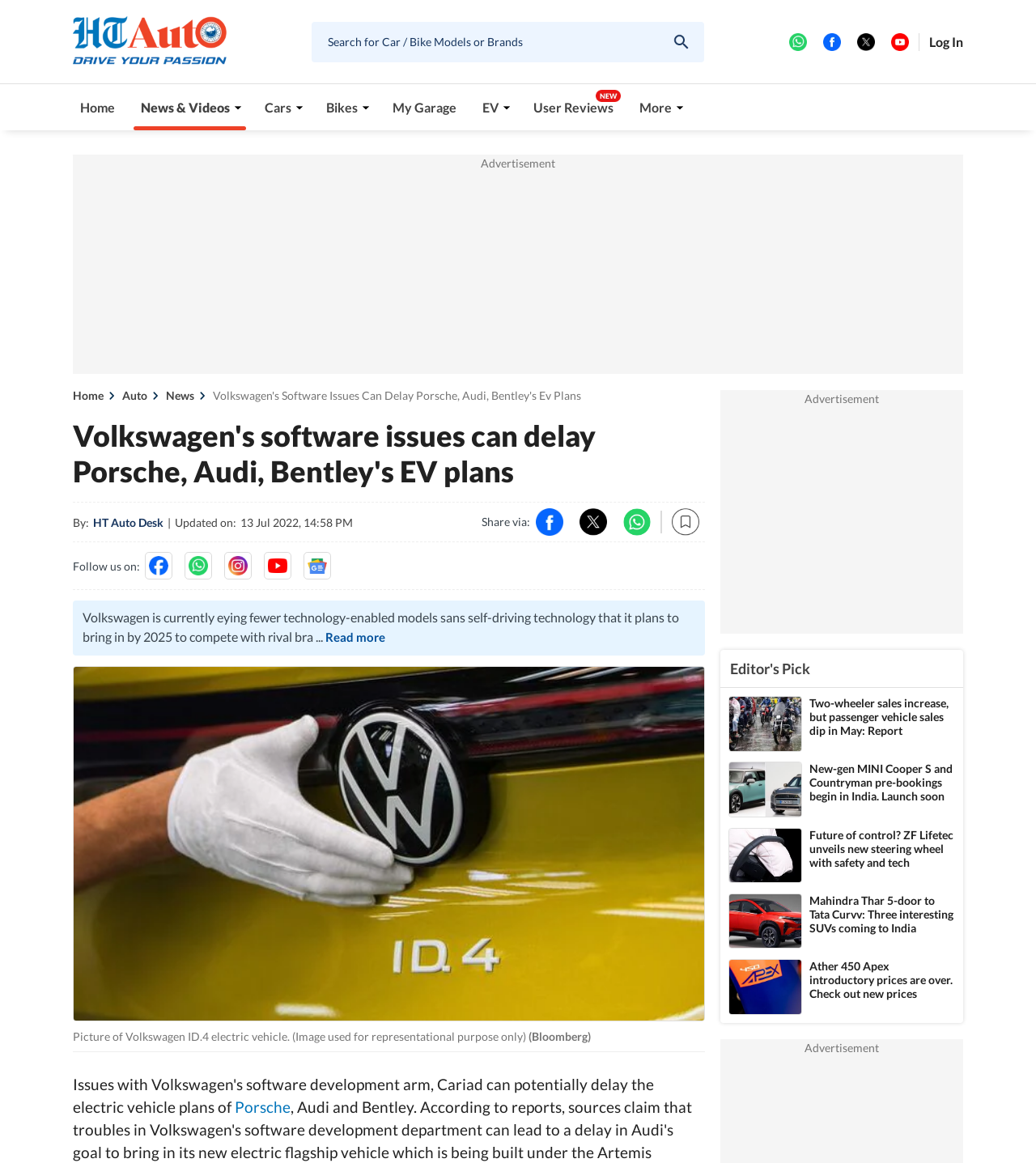Respond to the following query with just one word or a short phrase: 
How many social media platforms are listed under 'Follow us on:'?

5